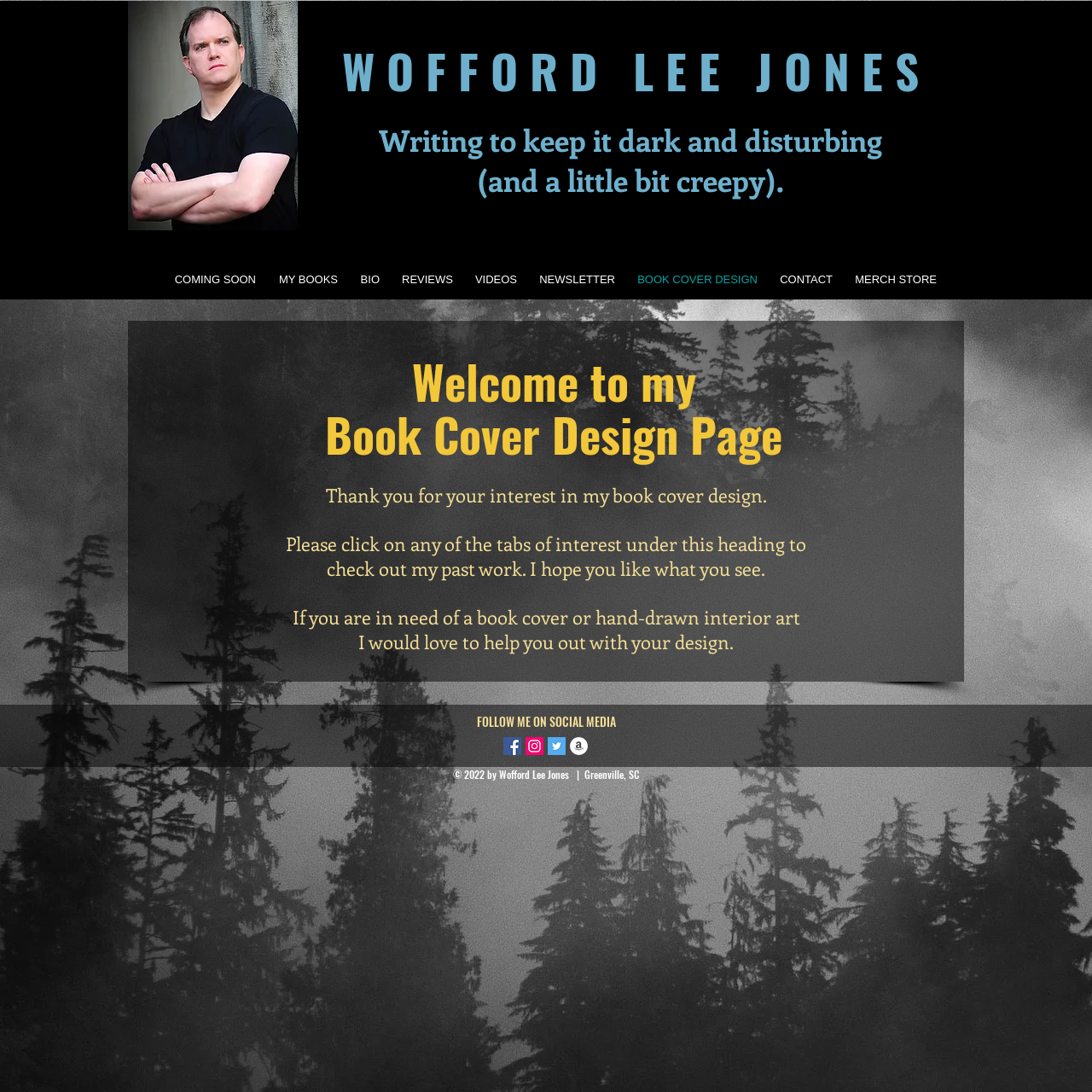Please indicate the bounding box coordinates for the clickable area to complete the following task: "Follow the author on Facebook". The coordinates should be specified as four float numbers between 0 and 1, i.e., [left, top, right, bottom].

[0.461, 0.675, 0.477, 0.691]